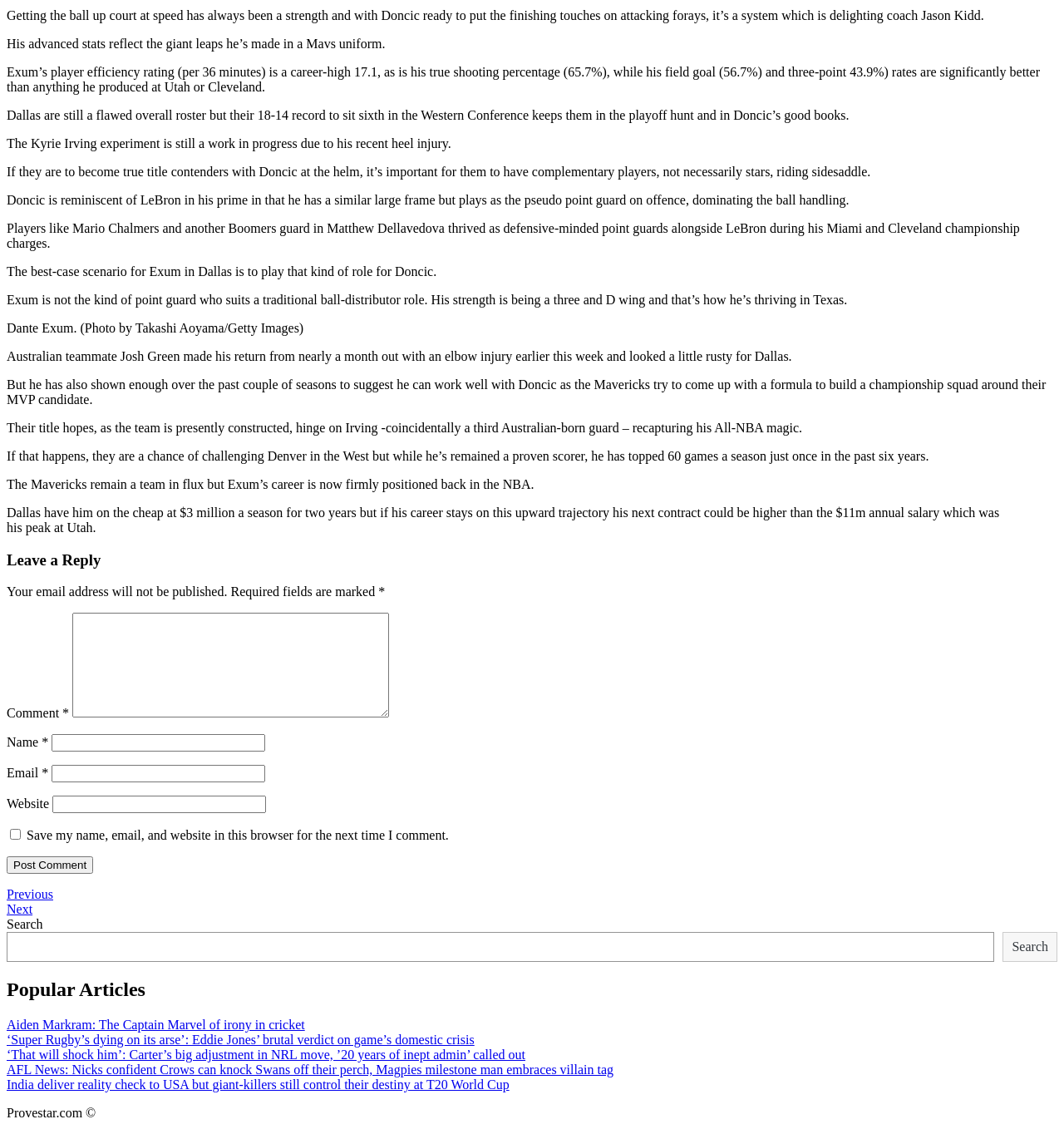Highlight the bounding box coordinates of the element you need to click to perform the following instruction: "Post a comment."

[0.006, 0.755, 0.088, 0.771]